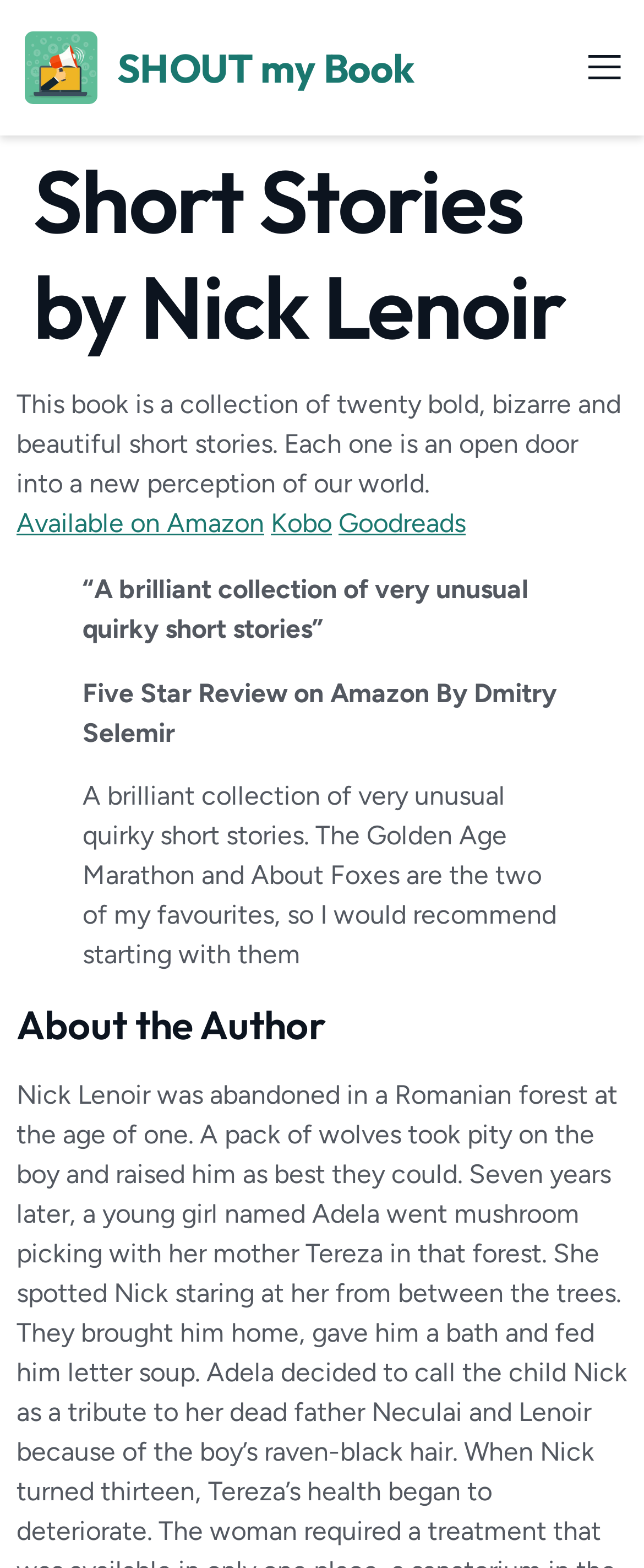Detail the various sections and features present on the webpage.

The webpage is about a book titled "Short Stories by Nick Lenoir". At the top left, there is a link, and next to it, a heading with the title "SHOUT my Book". On the top right, there is a button labeled "open-menu". 

Below the top section, there is a header with the title "Short Stories by Nick Lenoir". Underneath, there is a paragraph describing the book, stating that it is a collection of twenty bold, bizarre, and beautiful short stories, each one offering a new perception of our world. 

To the right of the paragraph, there are three links: "Available on Amazon", "Kobo", and "Goodreads", indicating where the book can be purchased. 

Below the description and links, there is a blockquote section containing a five-star review from Amazon, written by Dmitry Selemir. The review praises the book as "a brilliant collection of very unusual quirky short stories" and recommends starting with two specific stories, "The Golden Age Marathon" and "About Foxes". 

Finally, at the bottom, there is a heading titled "About the Author", which likely leads to more information about the book's author, Nick Lenoir.